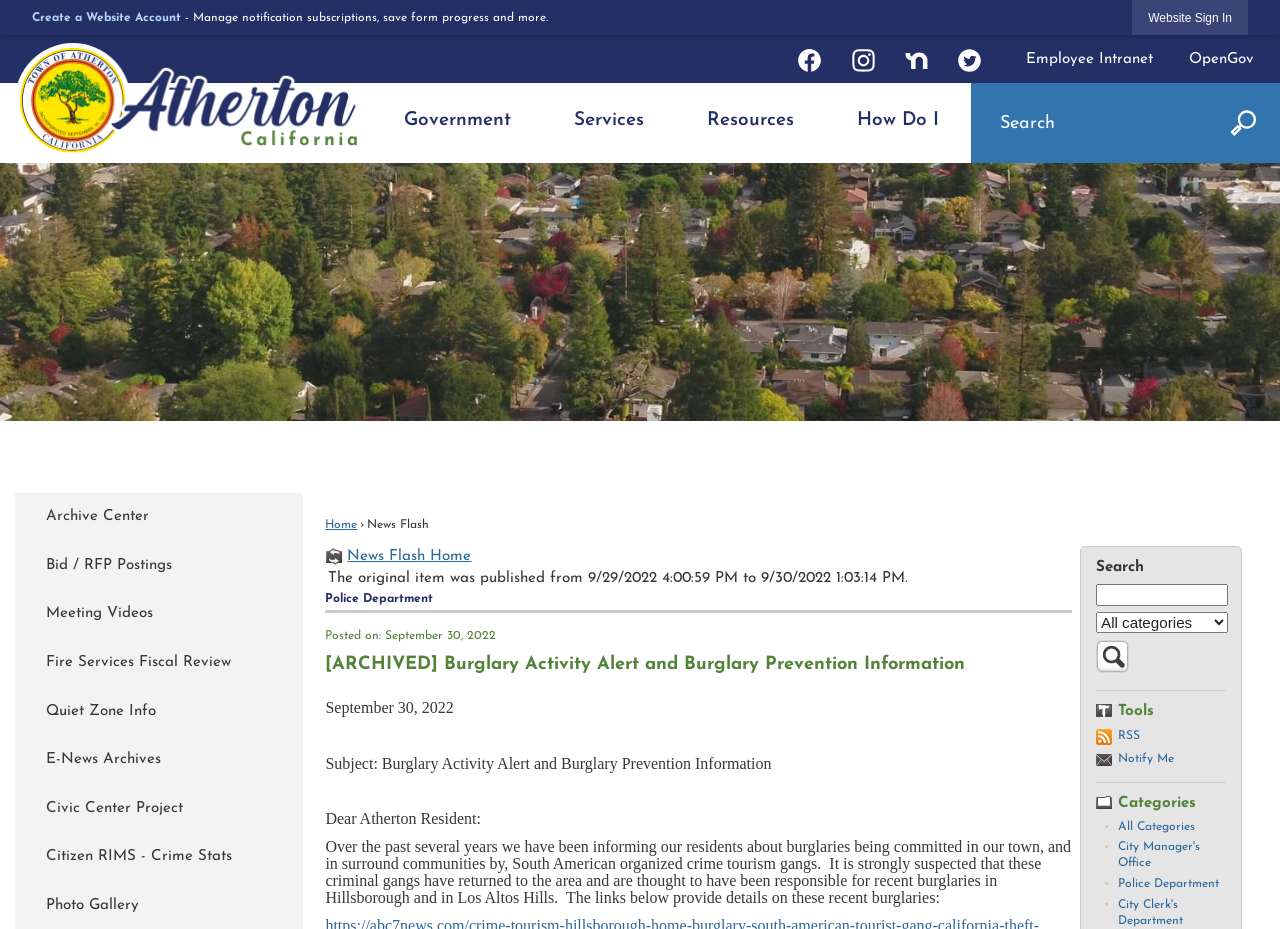Provide an in-depth caption for the webpage.

The webpage is a news flash page from the City of Atherton, California. At the top, there is a navigation menu with links to "Home", "Government", "Services", "Resources", and "How Do I". Below this menu, there is a search bar with a search button and a "Quick Links" section that includes links to "Employee Intranet", "OpenGov", and social media platforms like Facebook, Instagram, Twitter, and Nextdoor.

On the left side of the page, there is a vertical menu with links to various city departments, including the Police Department, City Manager's Office, and City Clerk's Department. Below this menu, there is a section with links to "News Flash Home", "Archive Center", "Bid / RFP Postings", "Meeting Videos", and other city-related resources.

The main content of the page is a news article titled "[ARCHIVED] Burglary Activity Alert and Burglary Prevention Information" from the Police Department. The article is dated September 30, 2022, and includes a warning about recent burglaries in the area and provides information on how to prevent burglaries. The article also includes links to more information on recent burglaries in surrounding communities.

At the bottom of the page, there are links to "Tools" such as RSS and "Notify Me", as well as a list of categories including "All Categories", "City Manager's Office", "Police Department", and "City Clerk's Department".